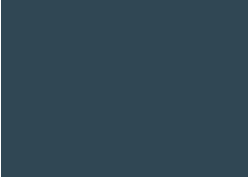Elaborate on all the features and components visible in the image.

The image features the title "Diablo IV," prominently displayed against a dark blue background. This title is likely associated with the latest installment in the popular action role-playing game series, known for its immersive storytelling, dark fantasy setting, and intense gameplay. The text is visually striking, evoking a sense of excitement and anticipation among fans of the franchise. This release continues Blizzard Entertainment's legacy in crafting engaging worlds filled with complex narratives and captivating characters, ensuring a thrilling experience for both new players and long-time supporters of the series.